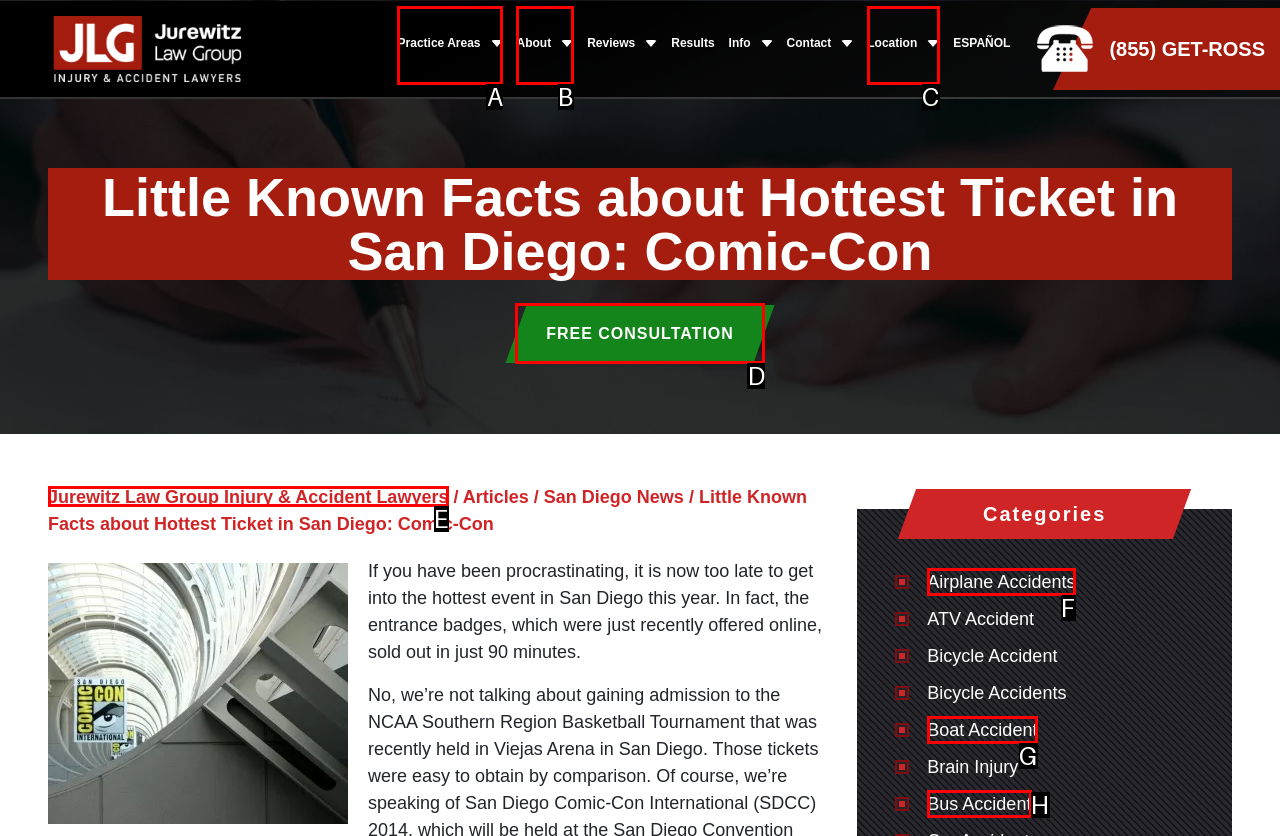Select the option that matches this description: About
Answer by giving the letter of the chosen option.

B